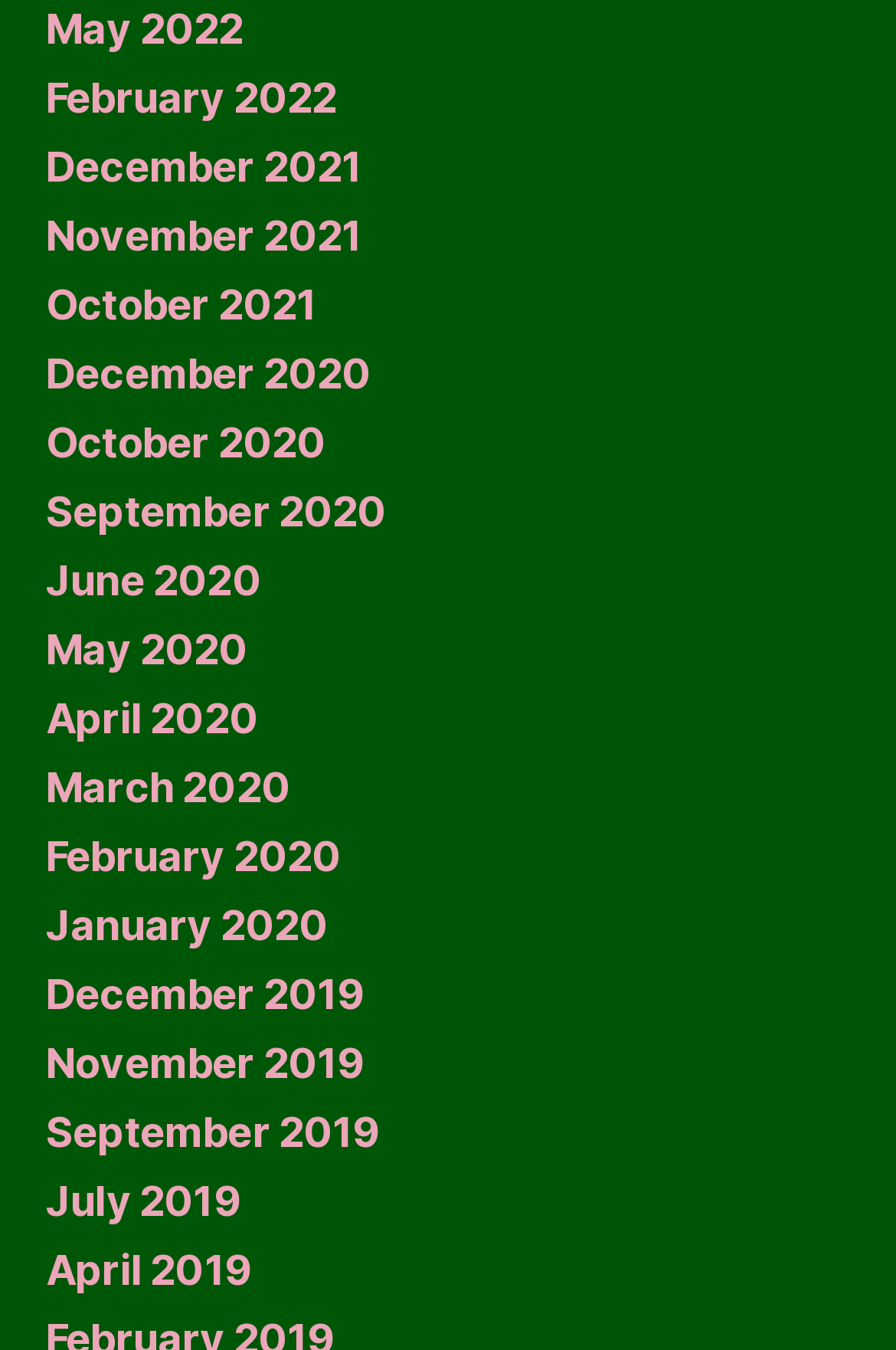Reply to the question with a brief word or phrase: What is the earliest month listed?

April 2019